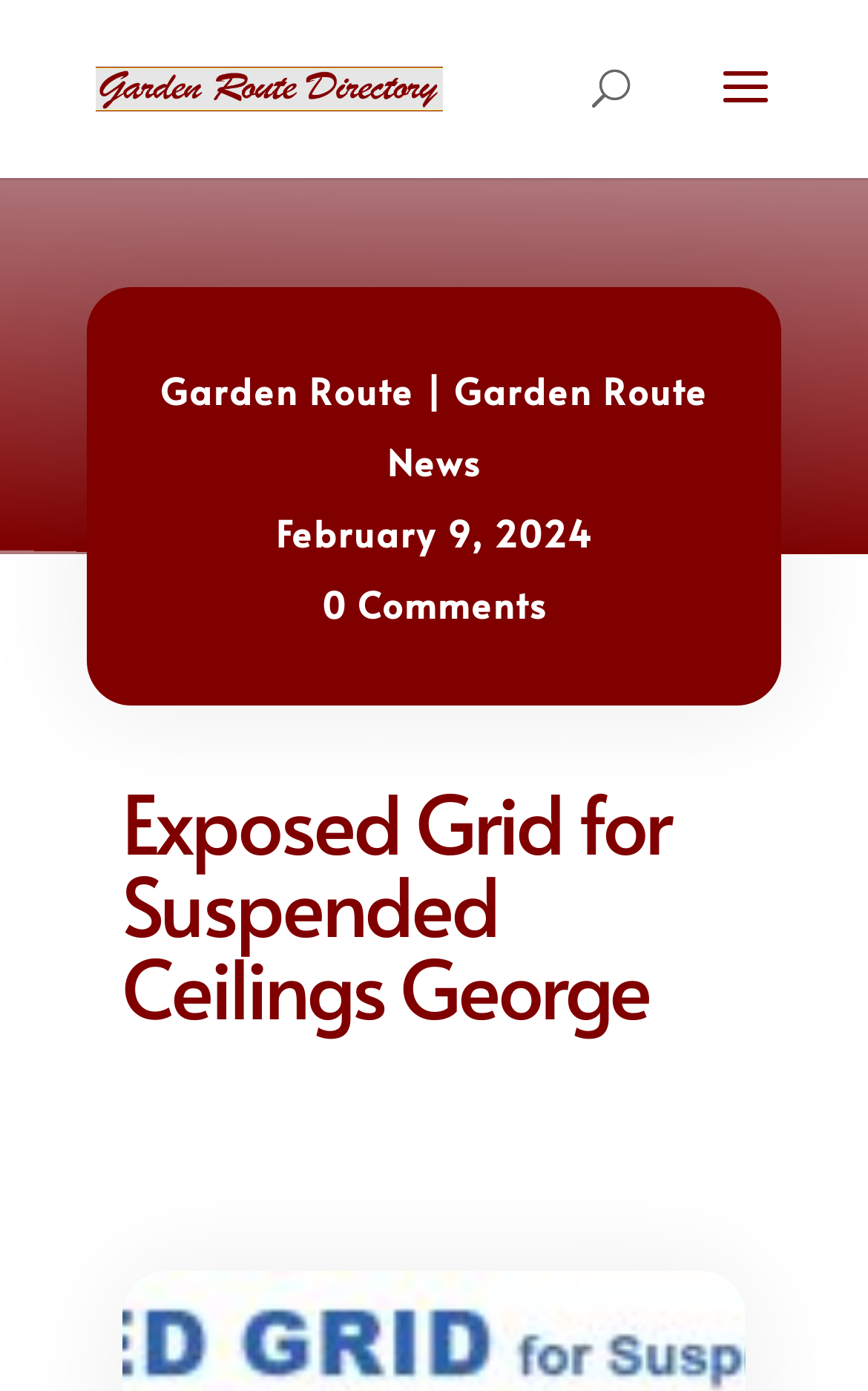Examine the screenshot and answer the question in as much detail as possible: What is the name of the directory?

I found the answer by looking at the link element with the text 'Garden Route Directory' and an image with the same name, which suggests that it is a directory.